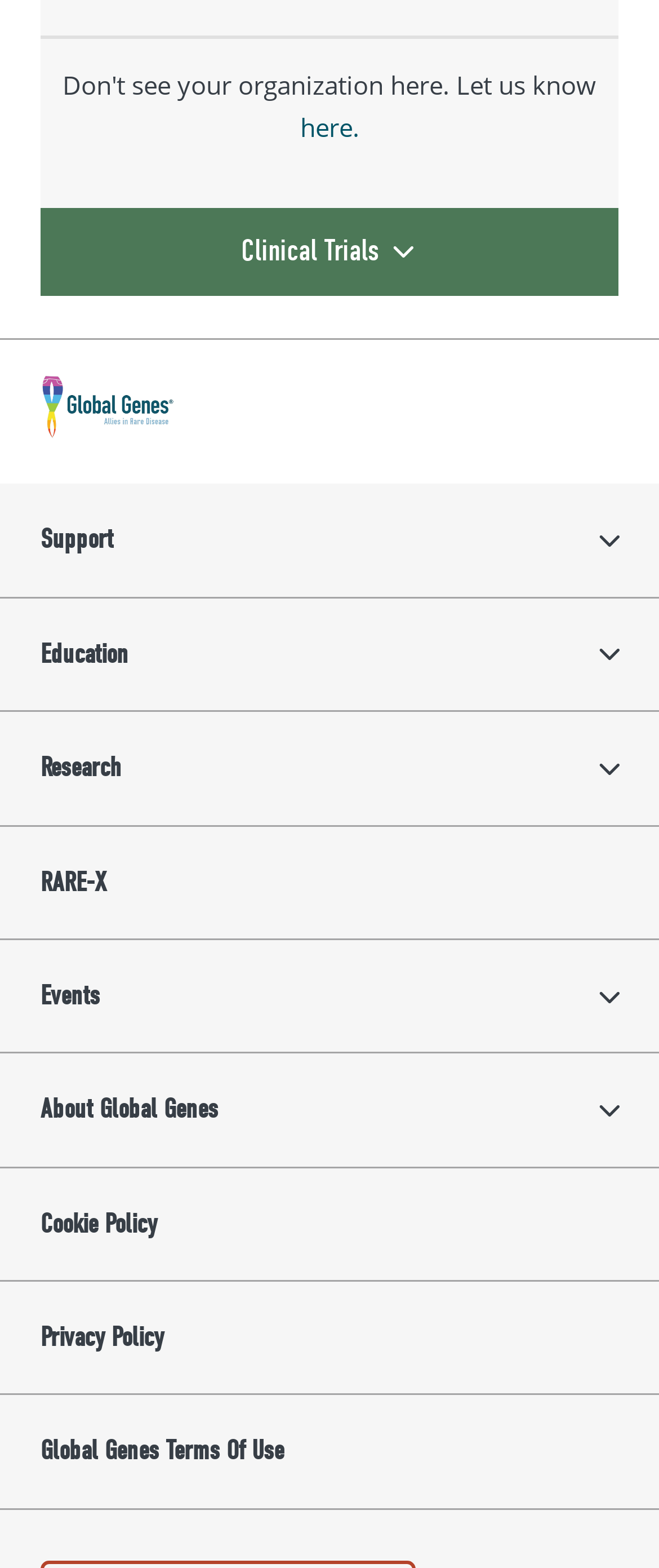Show the bounding box coordinates of the element that should be clicked to complete the task: "Read About Global Genes".

[0.0, 0.672, 1.0, 0.745]